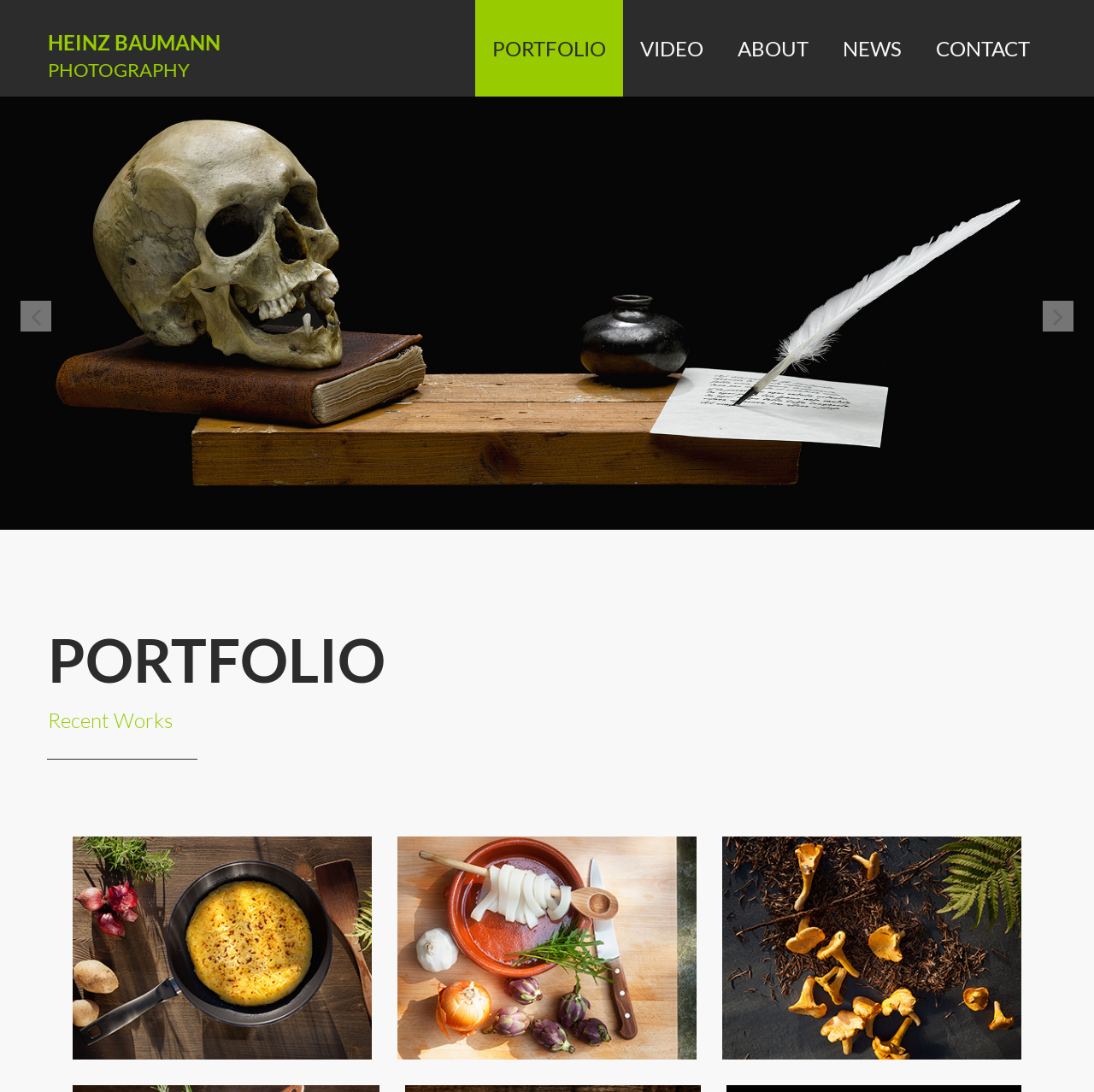What is the text above the image grid? Based on the screenshot, please respond with a single word or phrase.

Recent Works